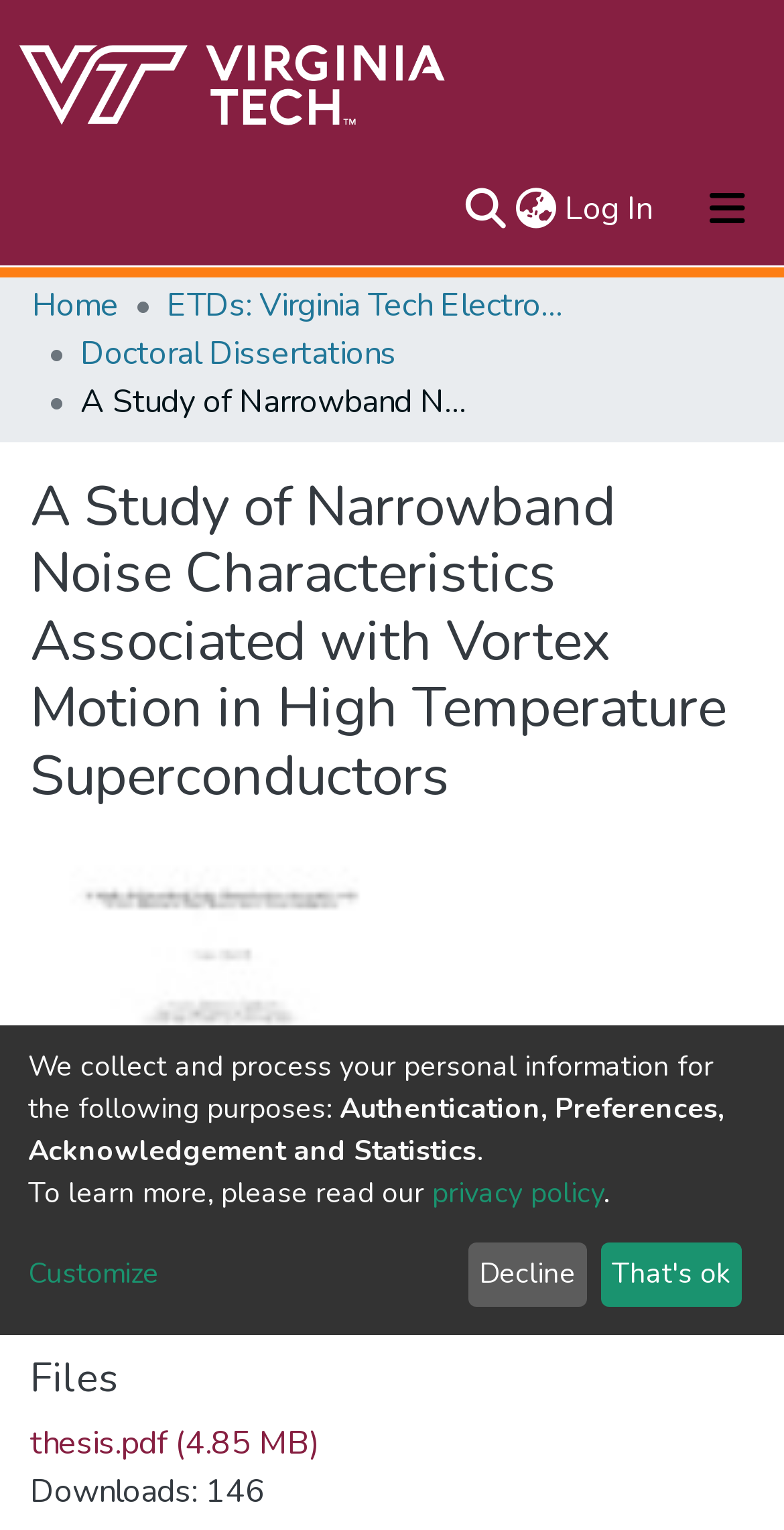Could you specify the bounding box coordinates for the clickable section to complete the following instruction: "Go to about page"?

[0.041, 0.175, 0.959, 0.227]